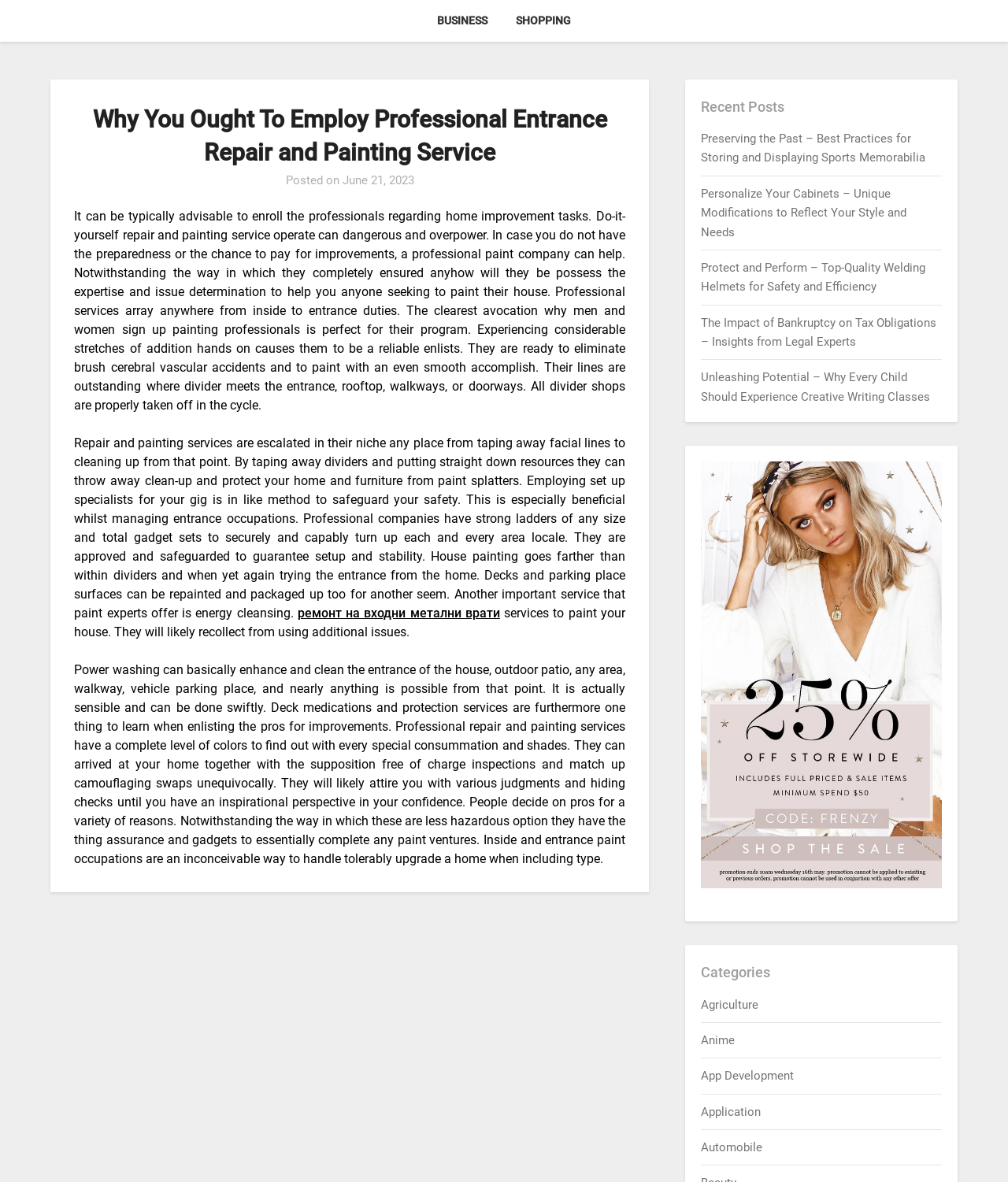Extract the top-level heading from the webpage and provide its text.

Why You Ought To Employ Professional Entrance Repair and Painting Service